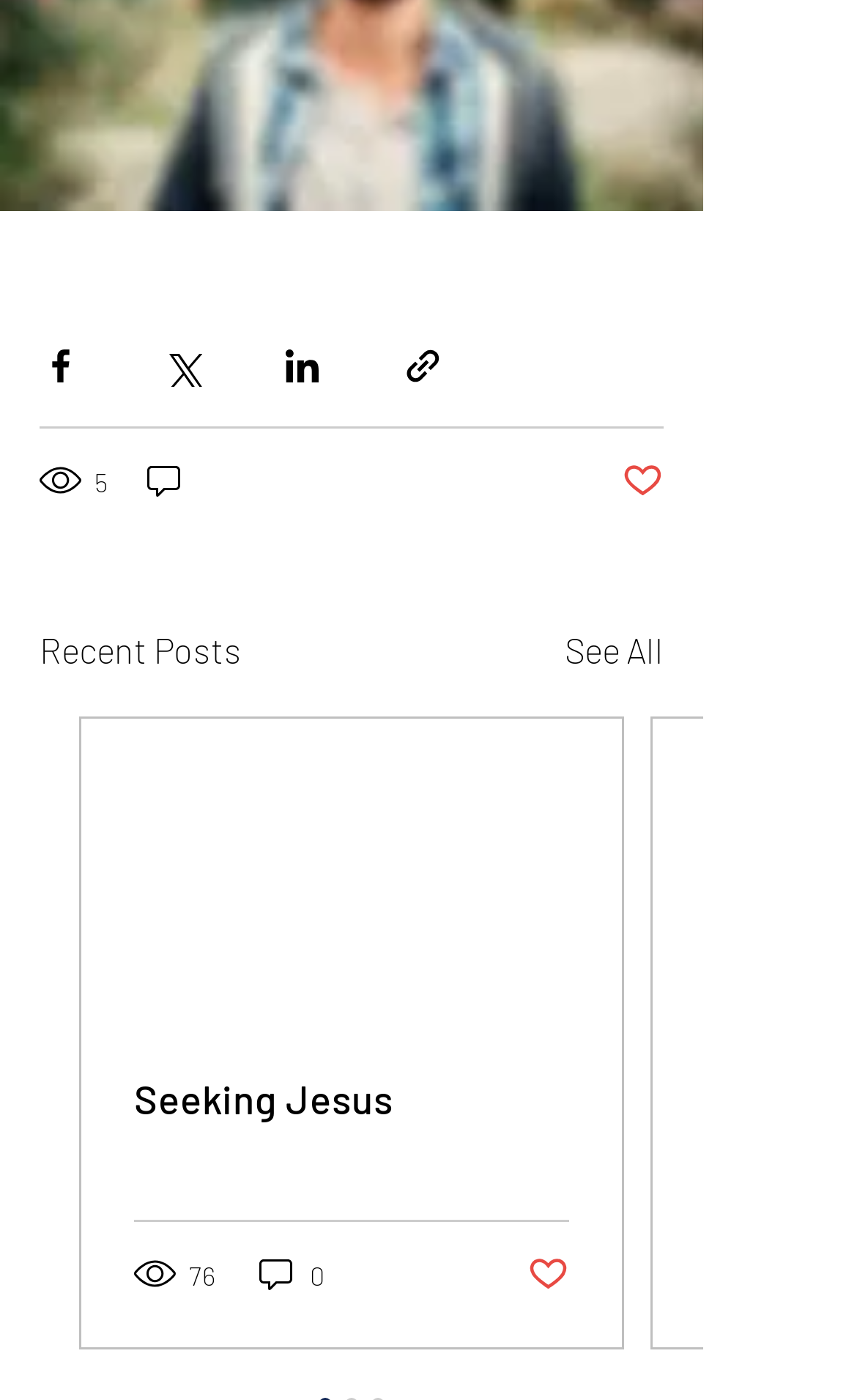Could you provide the bounding box coordinates for the portion of the screen to click to complete this instruction: "Share via Facebook"?

[0.046, 0.246, 0.095, 0.276]